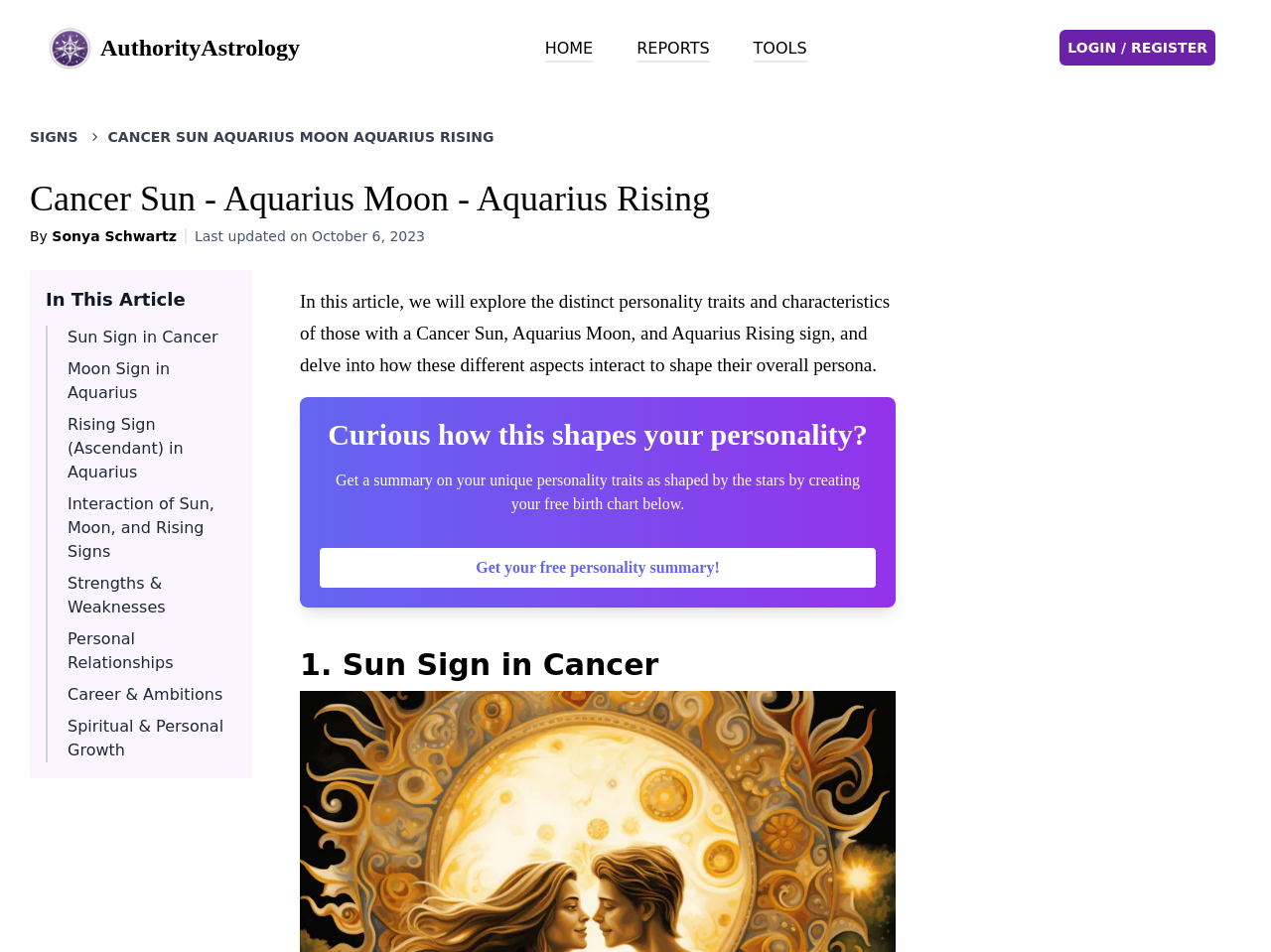Generate a thorough description of the webpage.

This webpage is about the meaning of having a Cancer Sun, Aquarius Moon, and Aquarius Rising sign in astrology. At the top left, there is a logo image and a link to "Authority Astrology". Next to it, there is a heading with the same text. Below this, there are four links: "HOME", "REPORTS", "TOOLS", and "LOGIN / REGISTER", which are evenly spaced across the top of the page.

On the left side, there is a section with a heading "SIGNS" and an image next to it. Below this, there is a link to the current page, "Cancer Sun - Aquarius Moon - Aquarius Rising". This link is followed by a heading with the same text, which spans almost the entire width of the page.

Below the heading, there is a section with information about the article, including the author's name, "Sonya Schwartz", and the last updated date, "October 6, 2023". Next to this, there is a heading "In This Article", which is followed by a list of seven links to different sections of the article, including "Sun Sign in Cancer", "Moon Sign in Aquarius", and "Spiritual & Personal Growth".

The main content of the article starts below this, with a paragraph of text that introduces the topic. This is followed by a section with a heading "1. Sun Sign in Cancer", which is the first part of the article. Throughout the page, there are also calls to action, such as "Get a summary on your unique personality traits" and "Get your free personality summary!", which encourage the reader to create their free birth chart.